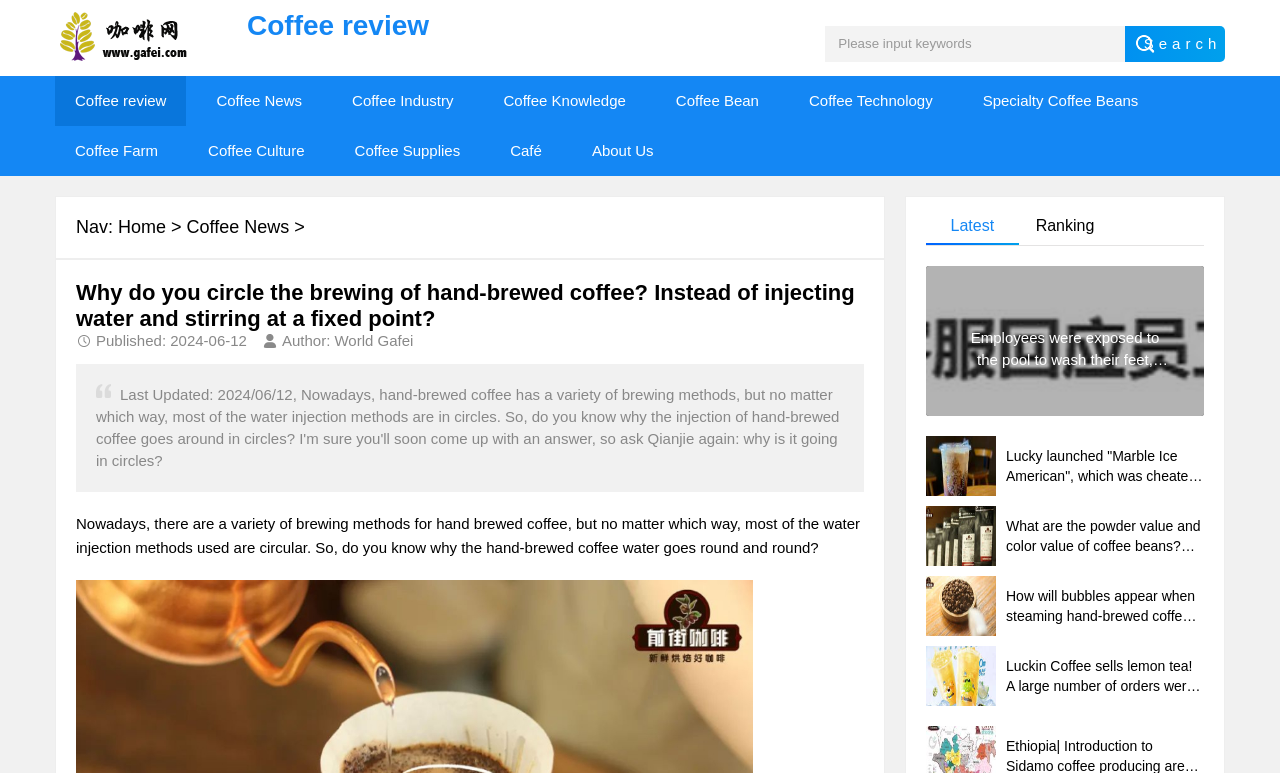Please analyze the image and give a detailed answer to the question:
What is the purpose of the search bar?

The search bar is located at the top of the webpage, and it allows users to input keywords related to coffee. The presence of the search bar suggests that the webpage is a repository of coffee-related information, and users can use it to find specific topics or articles.